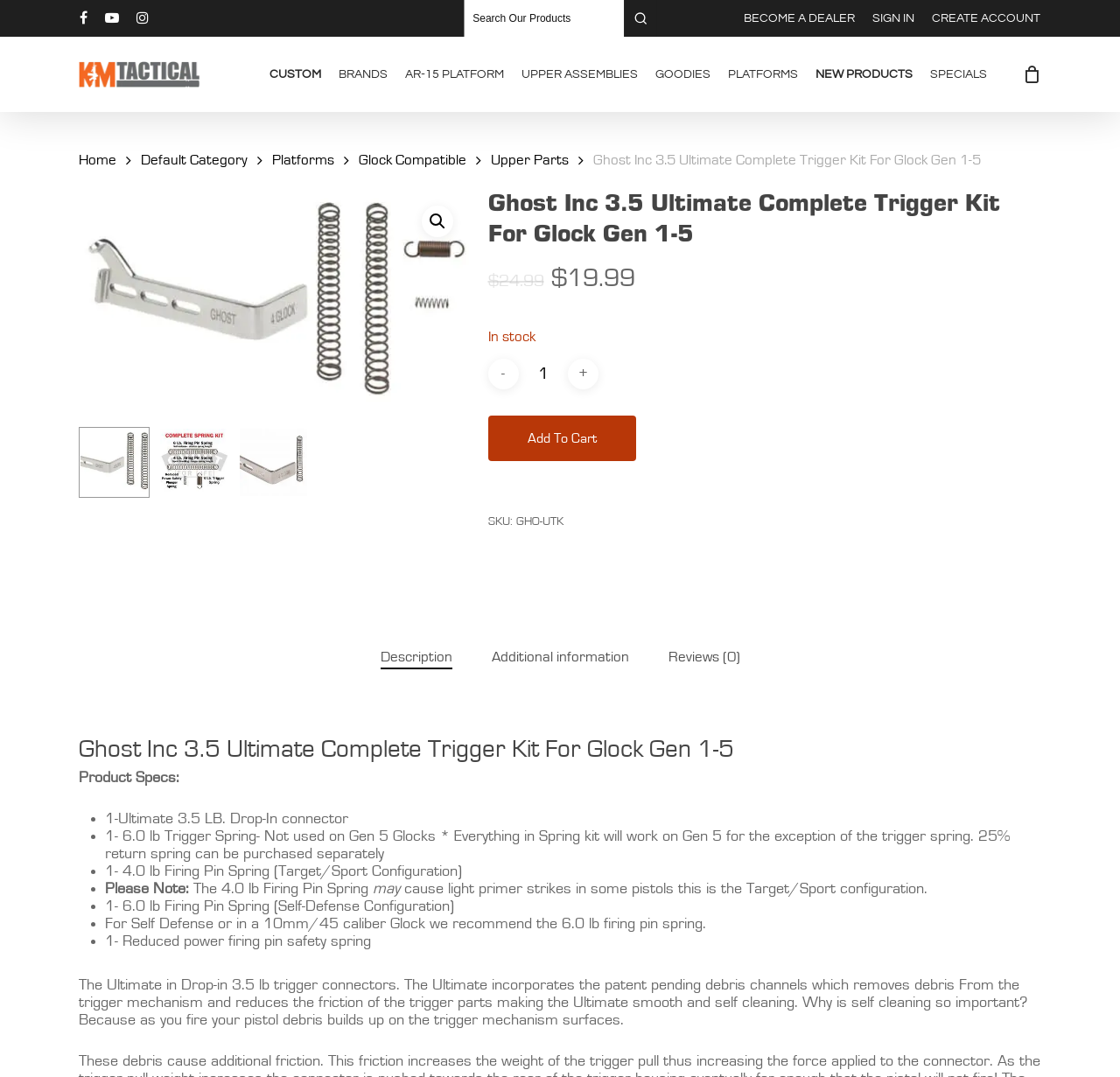Answer the question using only a single word or phrase: 
What is the current price of the product?

$19.99